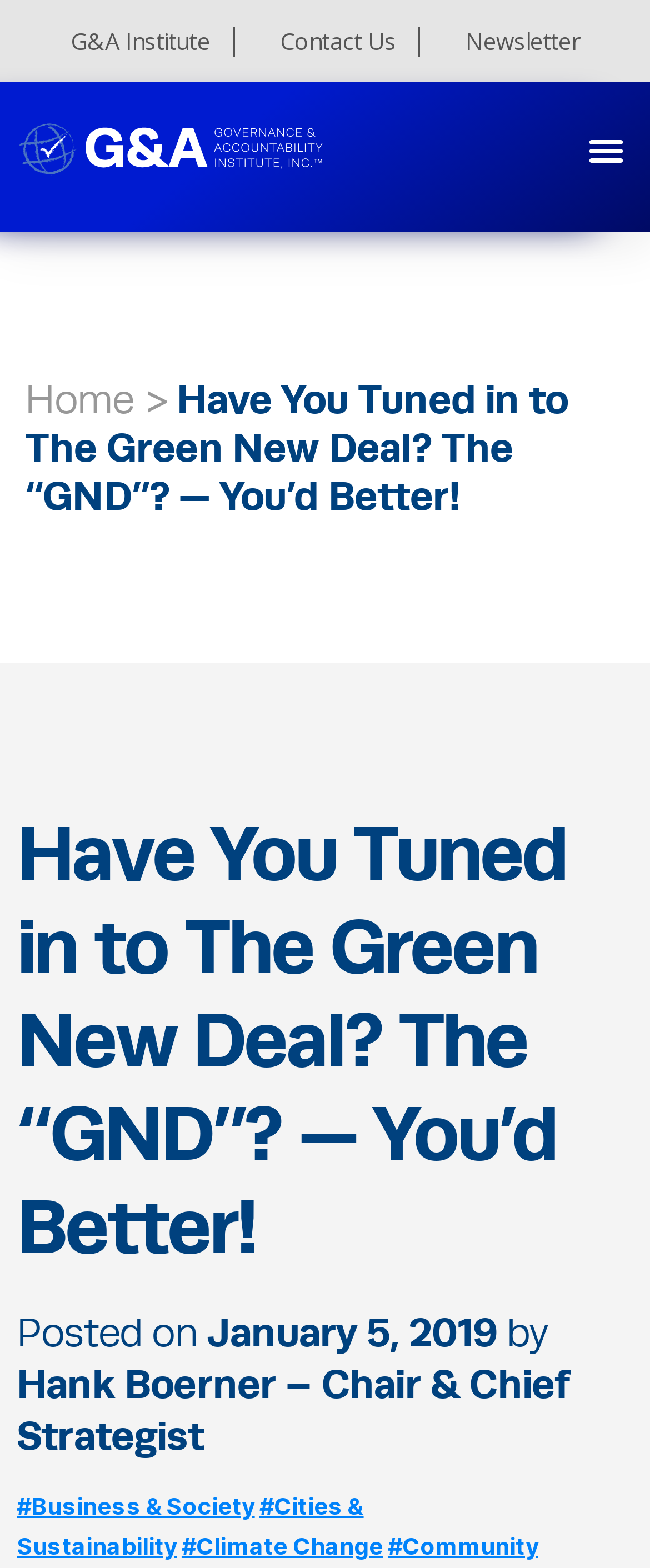Please specify the coordinates of the bounding box for the element that should be clicked to carry out this instruction: "Go to the Home page". The coordinates must be four float numbers between 0 and 1, formatted as [left, top, right, bottom].

[0.038, 0.24, 0.205, 0.269]